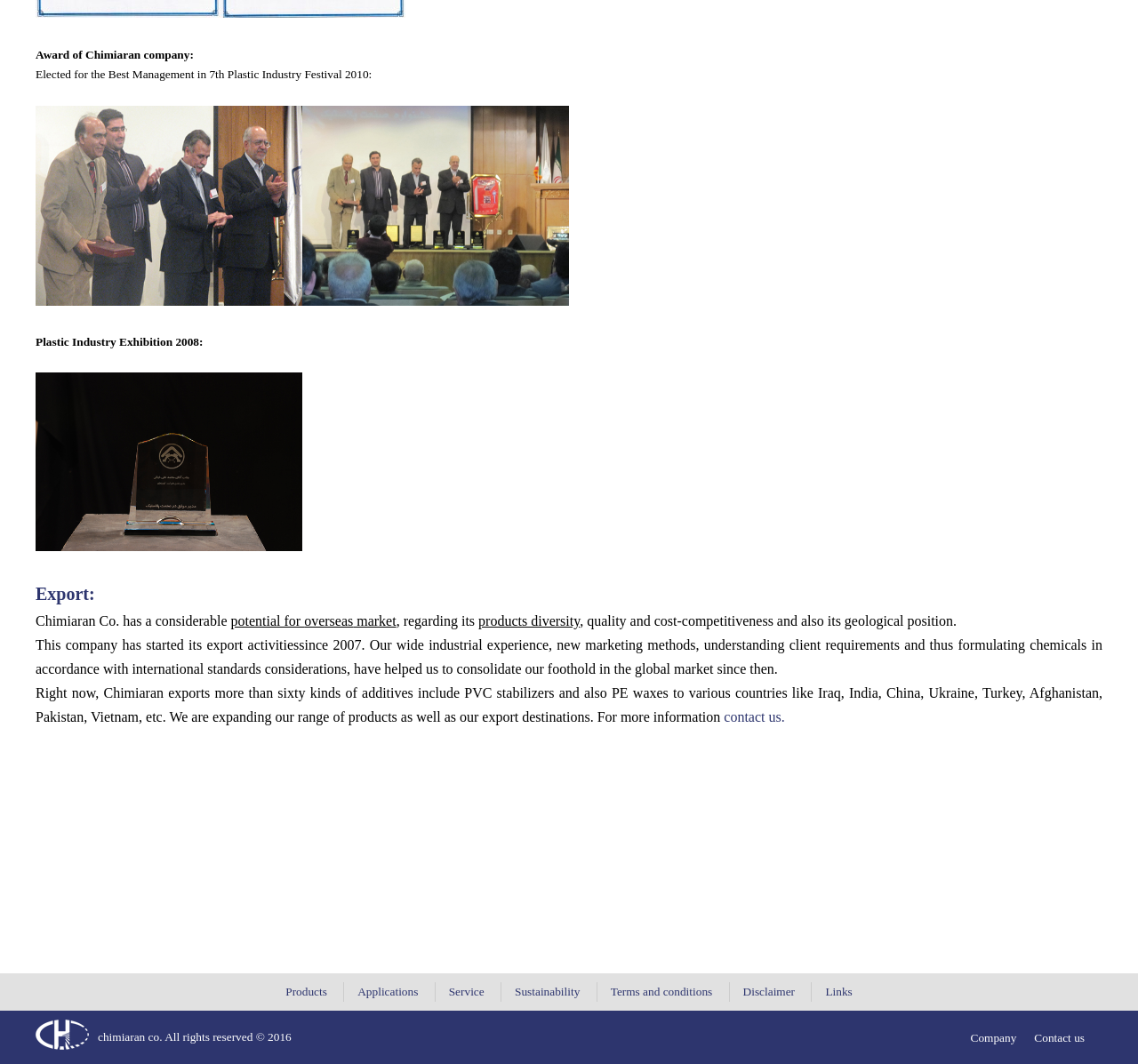Pinpoint the bounding box coordinates of the clickable element to carry out the following instruction: "Visit Home page."

None